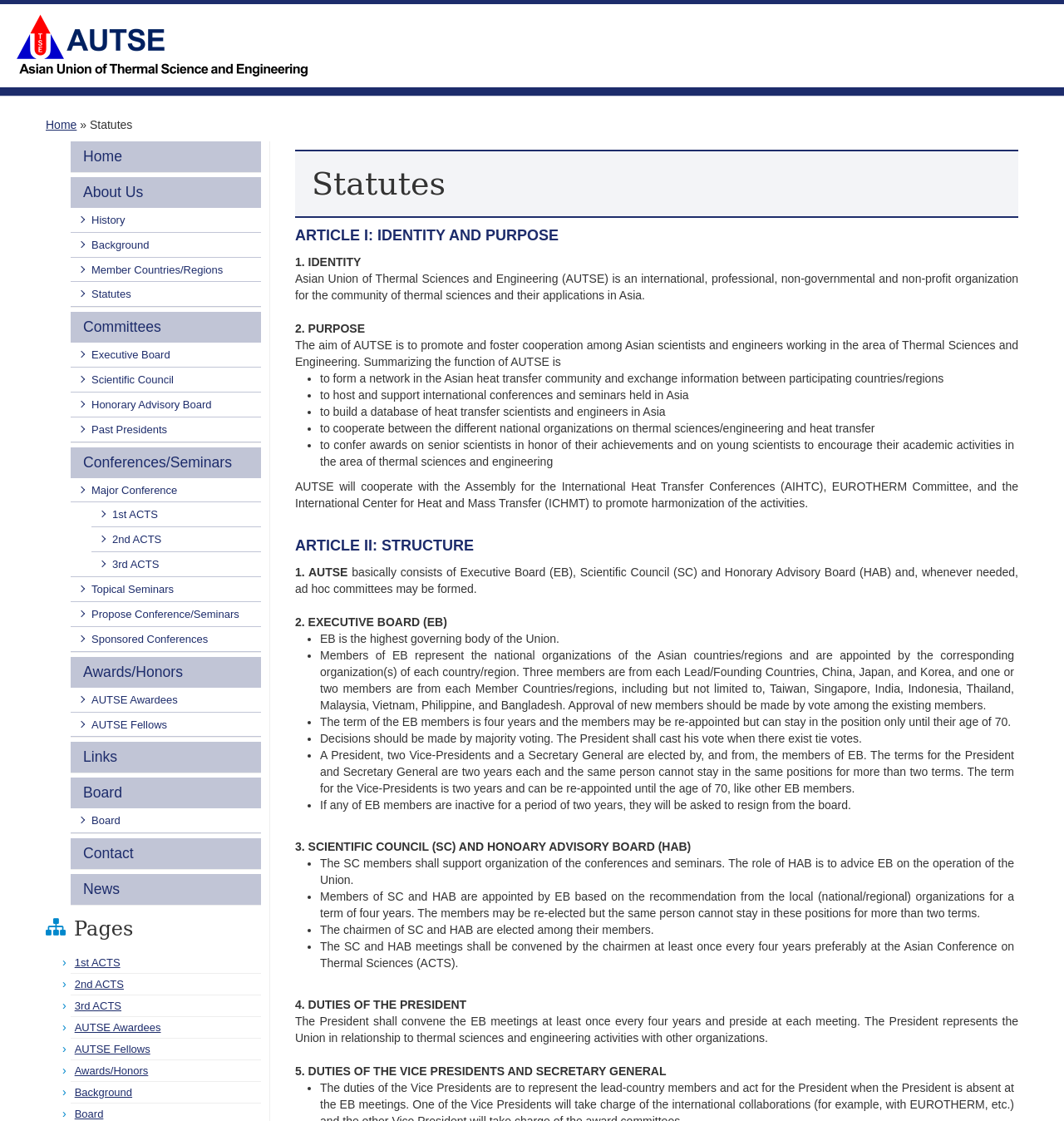Please identify the bounding box coordinates for the region that you need to click to follow this instruction: "Click on the 'ARTICLE I: IDENTITY AND PURPOSE' heading".

[0.277, 0.202, 0.957, 0.219]